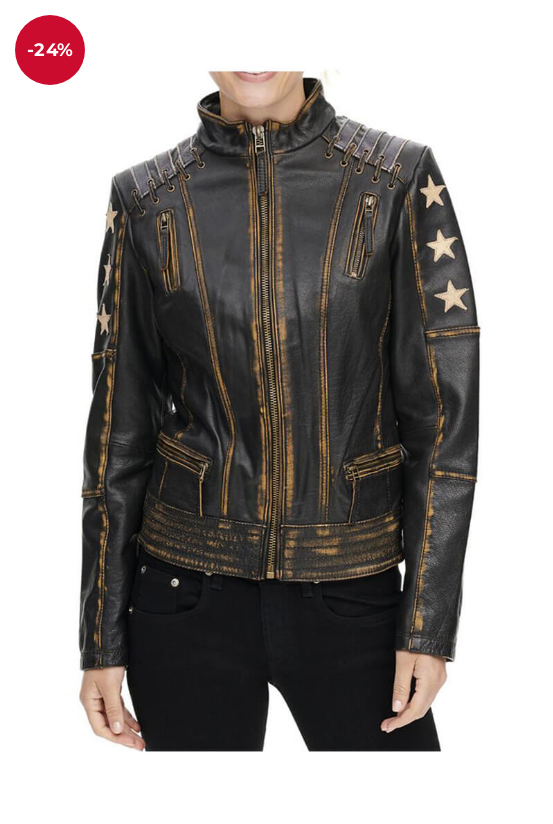Give a detailed explanation of what is happening in the image.

This image showcases a stylish black leather jacket designed for women, highlighted by its distinctive star patches on the sleeves, giving it a trendy and bold look. The jacket features detailed stitching and a sleek front zipper, emphasizing its modern design. Additionally, a prominent red tag indicates a 24% discount, suggesting a limited-time offer that enhances its appeal. The model is dressed in casual black pants, providing a chic contrast, while the jacket's fitted silhouette lends a flattering shape. This piece is perfect for fashion enthusiasts looking to make a statement with their outerwear.